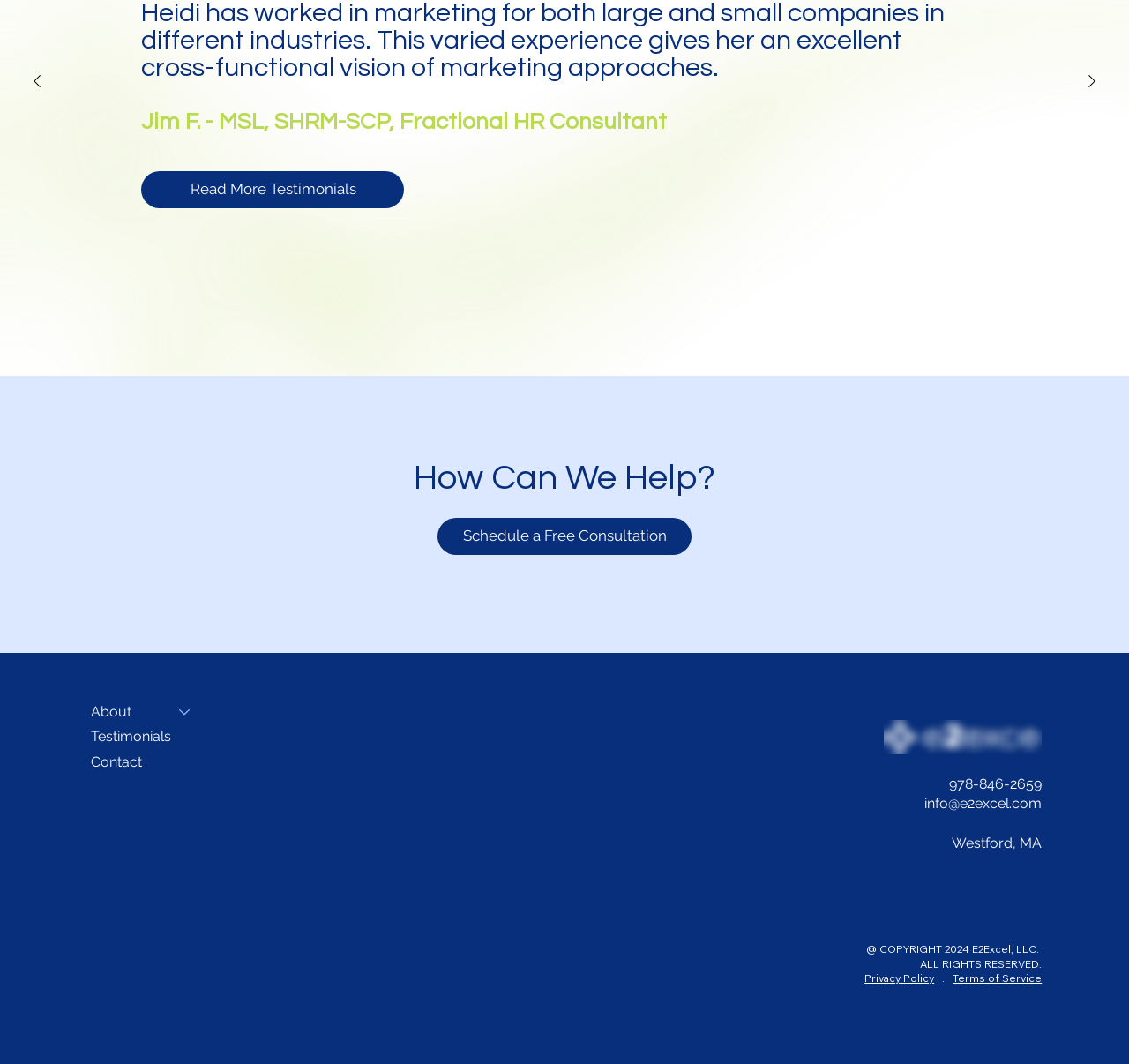Identify and provide the bounding box for the element described by: "Read More Testimonials".

[0.125, 0.161, 0.358, 0.196]